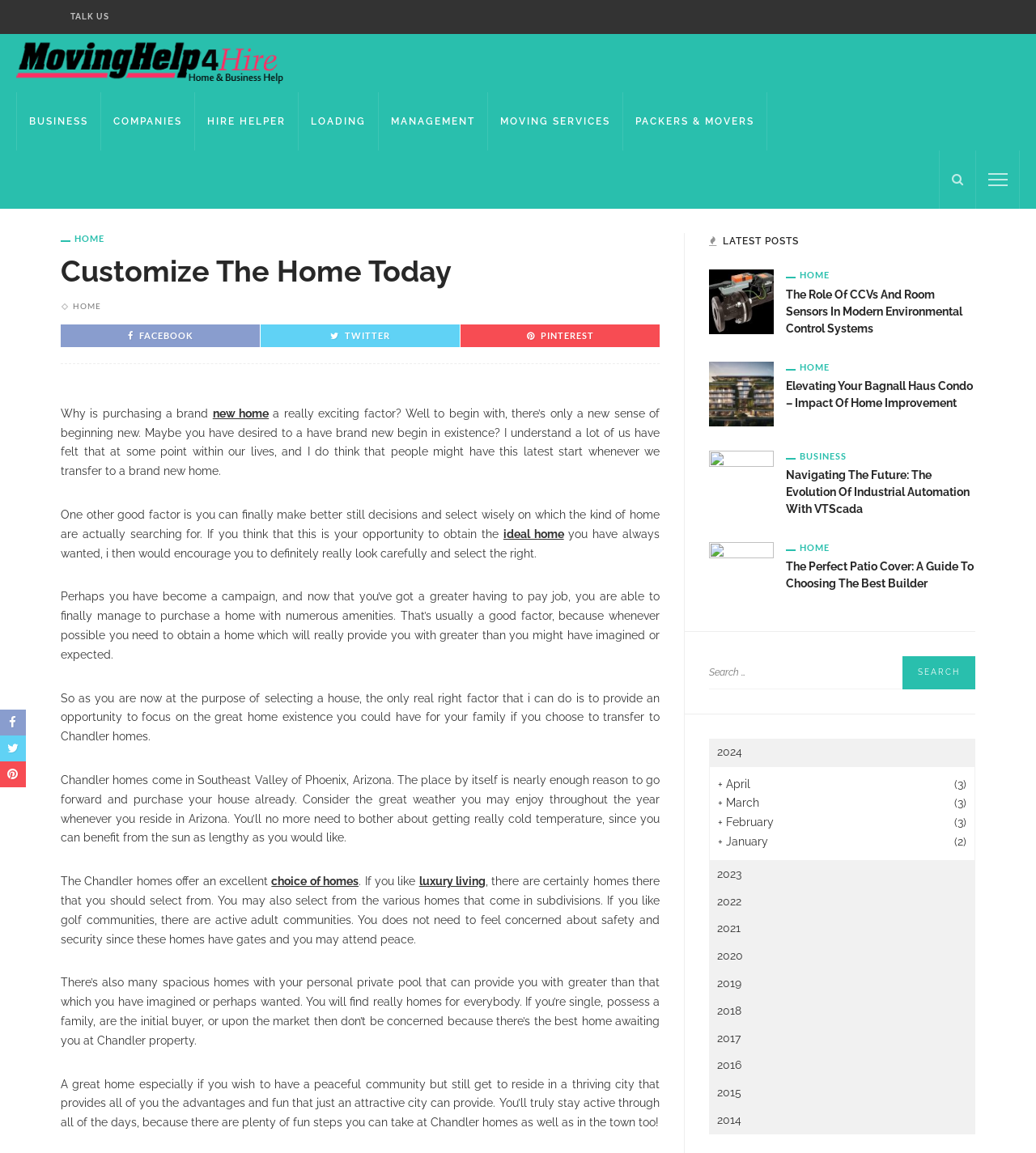Give a succinct answer to this question in a single word or phrase: 
What type of communities are available in Chandler homes?

Golf communities, active adult communities